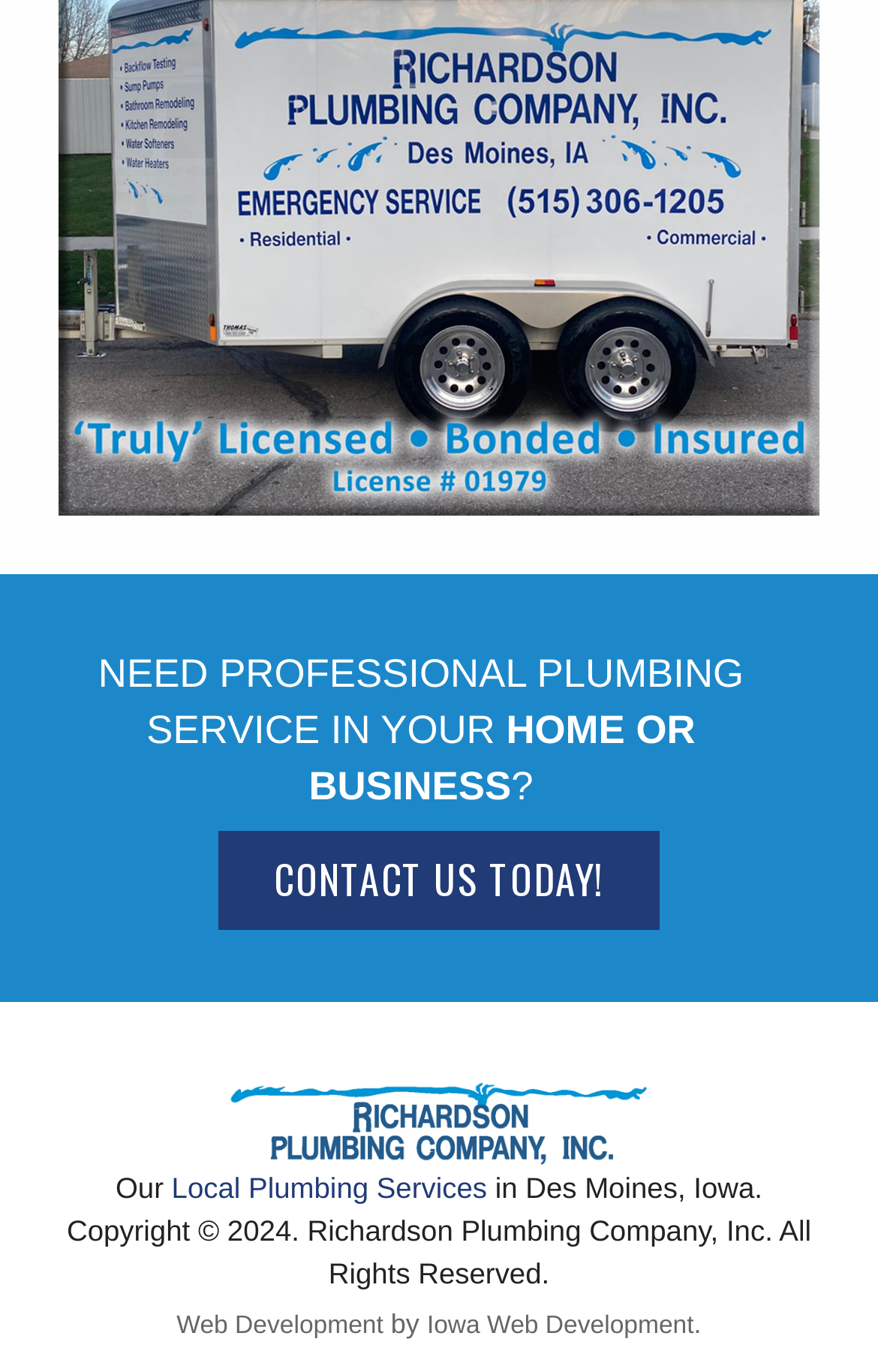What action is encouraged on the webpage?
Using the image, provide a detailed and thorough answer to the question.

I inferred that the webpage encourages users to contact the company because of the prominent link 'CONTACT US TODAY!' and the heading 'NEED PROFESSIONAL PLUMBING SERVICE IN YOUR HOME OR BUSINESS?' which suggests that the company is inviting users to reach out to them.